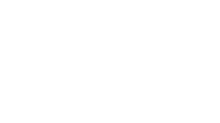Generate a detailed caption for the image.

The image features the logo of "BadaB Consulting Inc.," prominently displayed at the top of the webpage. This logo is designed to represent the company's brand identity, reflecting its professional focus on consulting services tailored to businesses and organizations. Positioned within a clean and minimalistic layout, the logo serves as a visual anchor for visitors, emphasizing the firm's commitment to professional development and support. Below the logo, various navigation links and resources appear, guiding users to explore the website's offerings, including insights on professional development and career growth strategies.